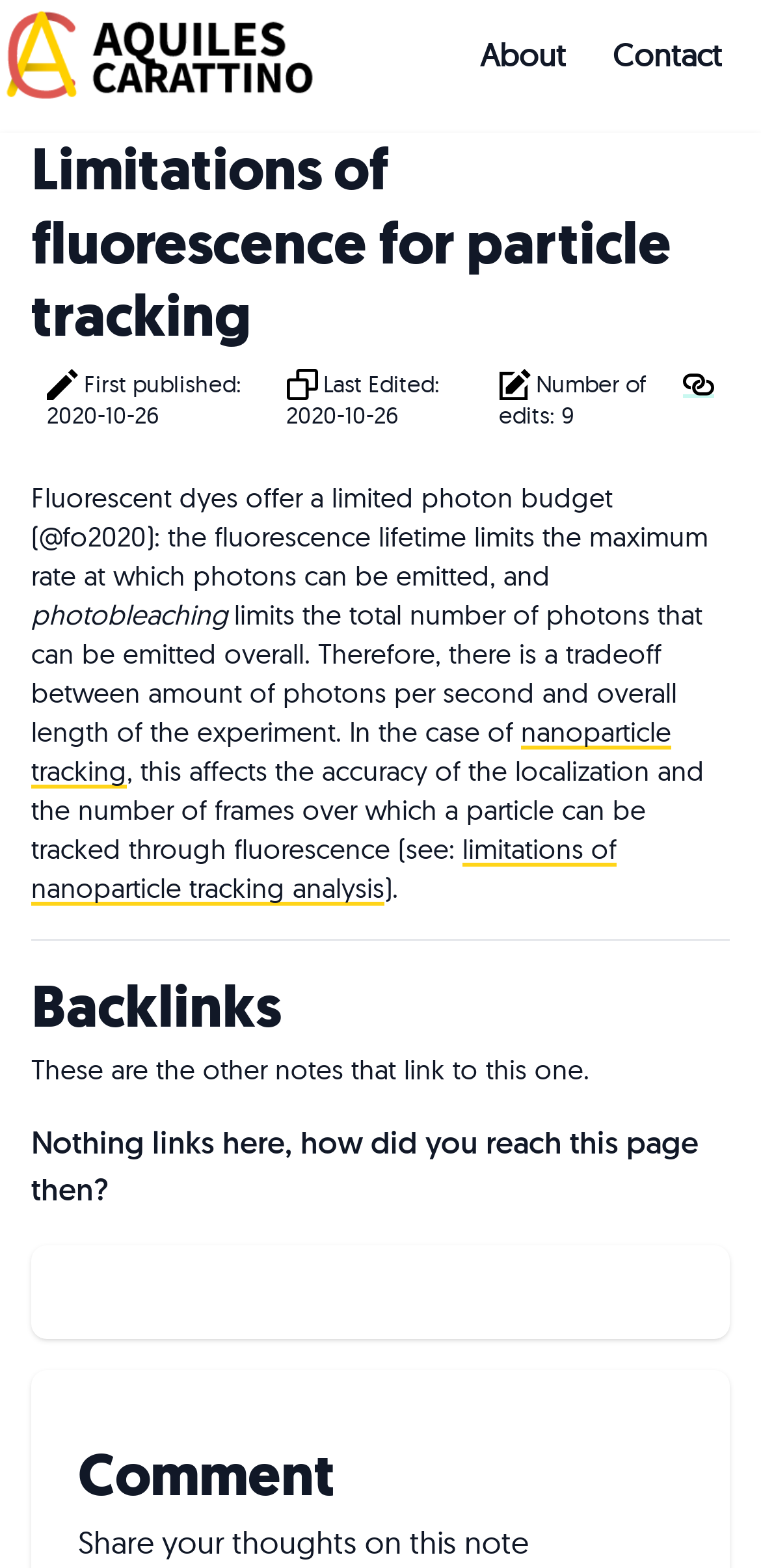What is the author's name?
Please provide a detailed and comprehensive answer to the question.

The author's name can be found in the top-left corner of the webpage, where the logo is located. The logo is an image with the text 'Aquiles Carattino'.